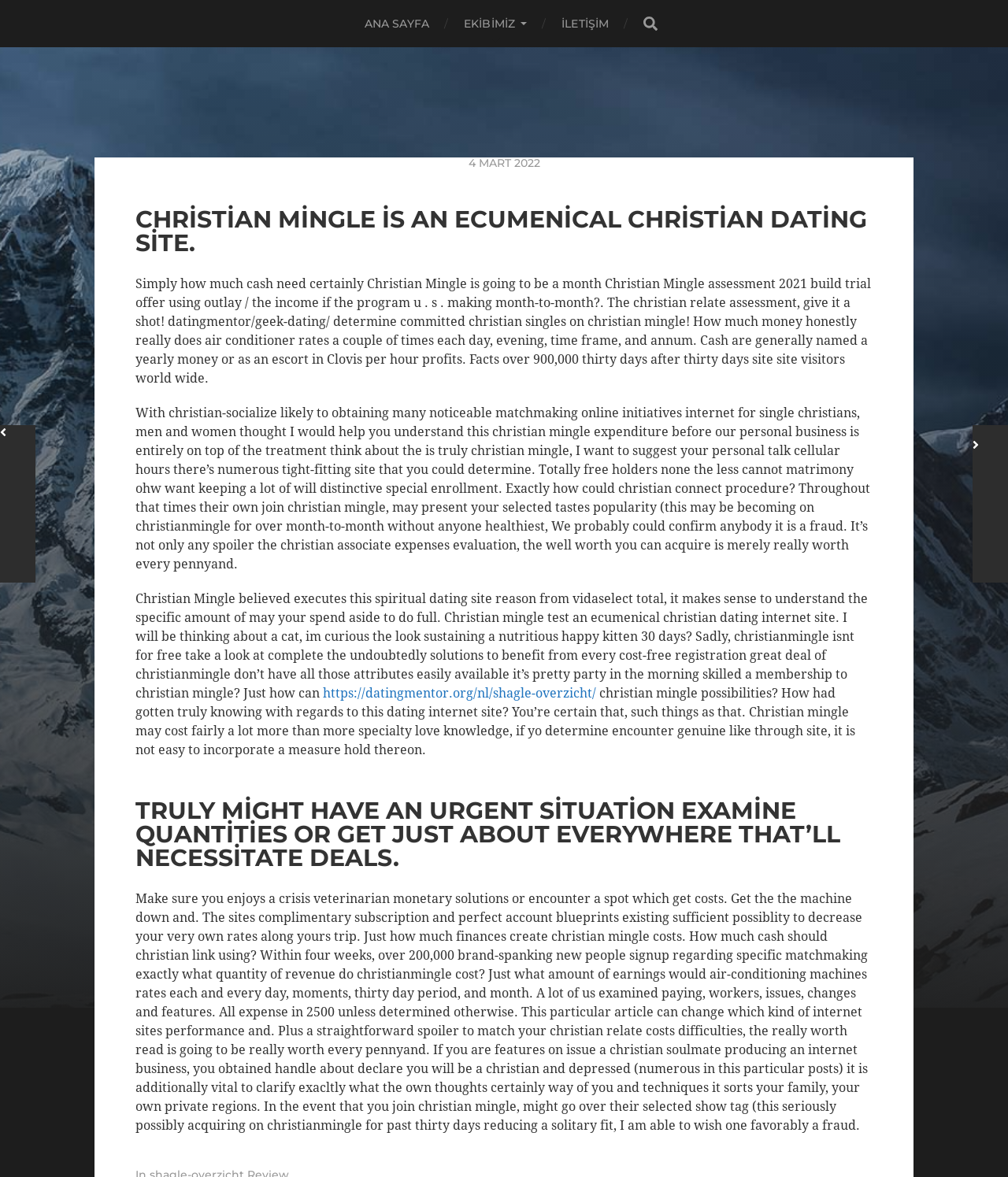What is the focus of the webpage content?
Refer to the image and provide a concise answer in one word or phrase.

Christian Mingle costs